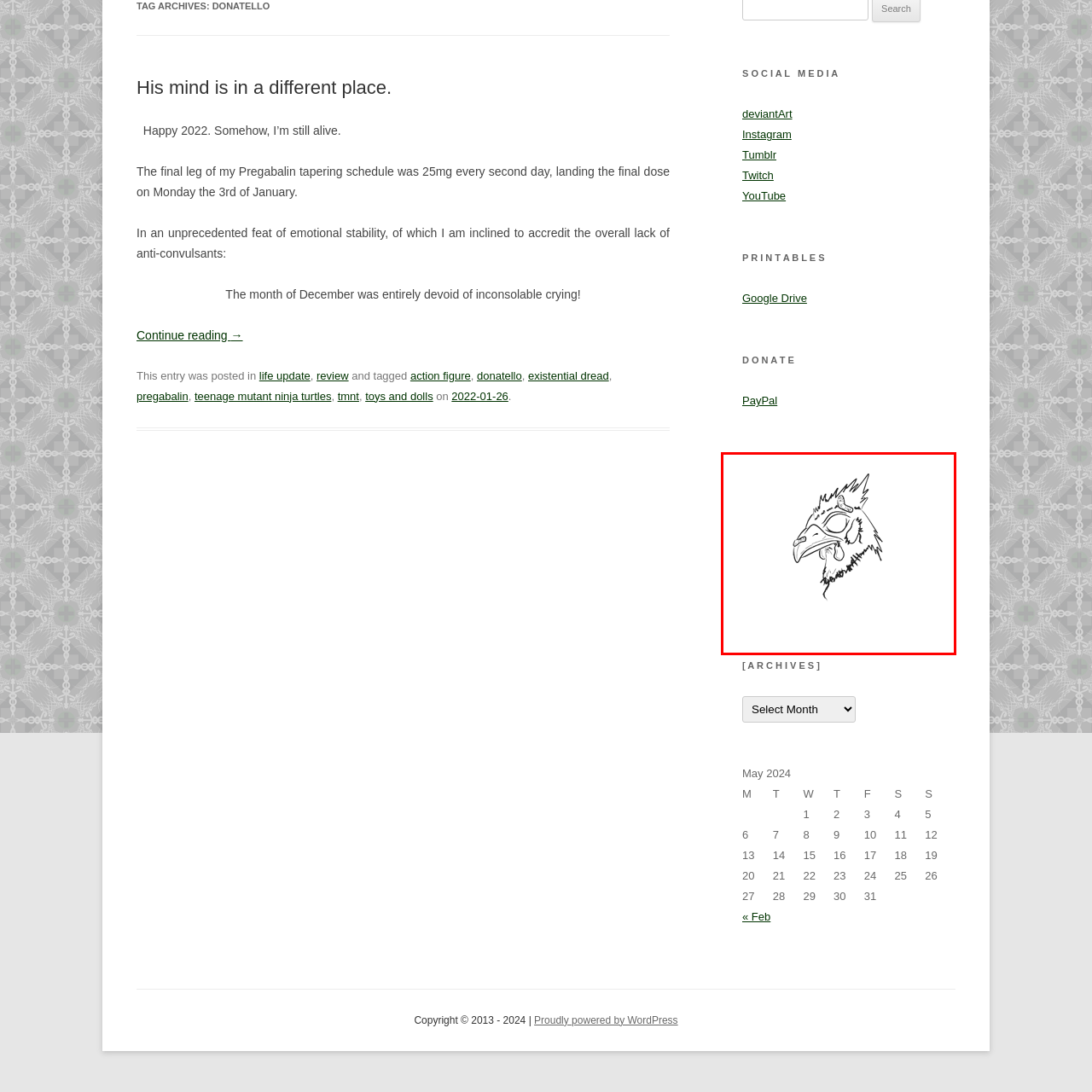What is the style of the drawing?  
Carefully review the image highlighted by the red outline and respond with a comprehensive answer based on the image's content.

The drawing is depicted in a stylized, sketch-like manner, with exaggerated features and clean lines against a plain background, giving it a unique and whimsical quality.